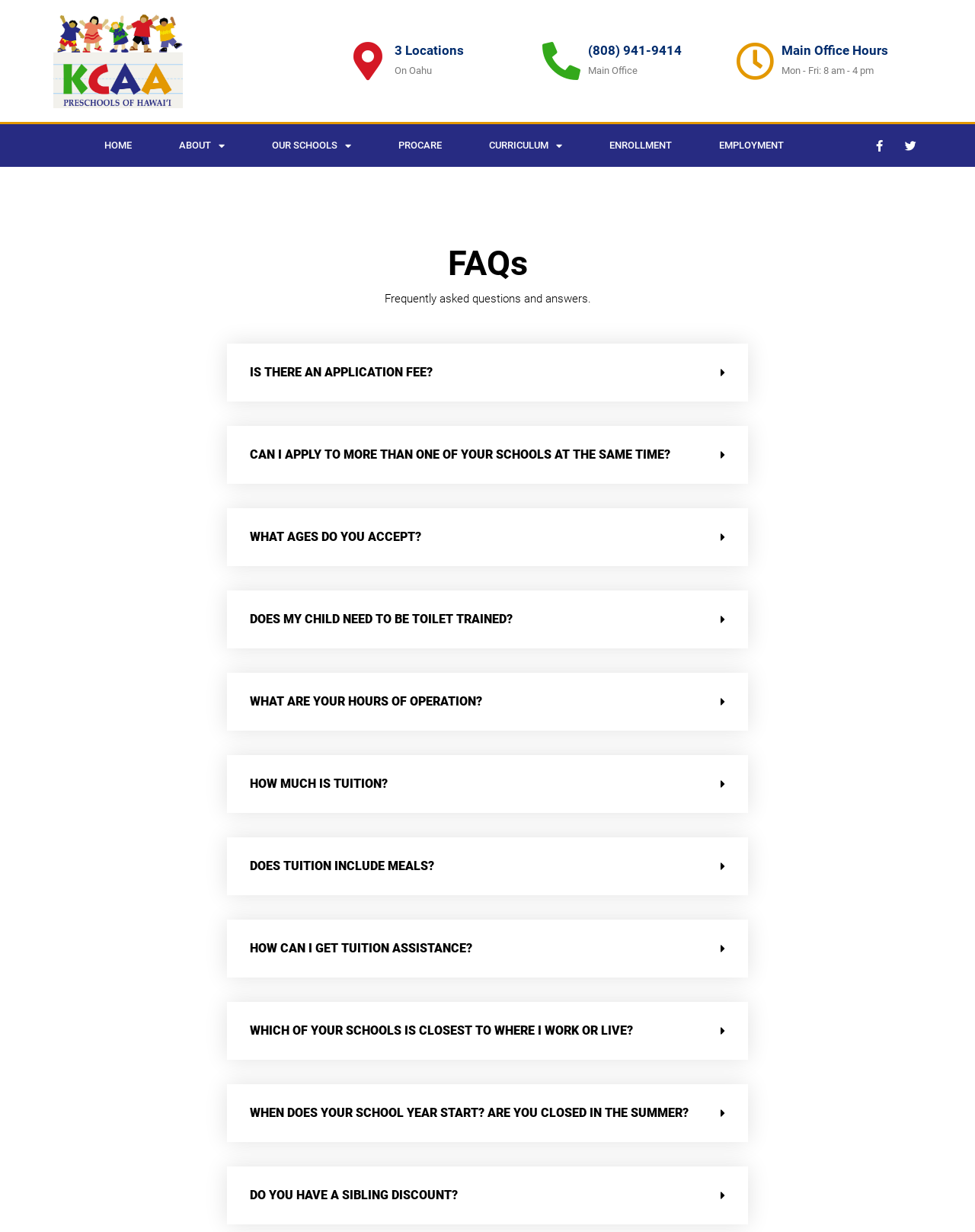Locate the bounding box coordinates of the clickable area needed to fulfill the instruction: "Expand the 'ABOUT' menu".

[0.159, 0.101, 0.255, 0.135]